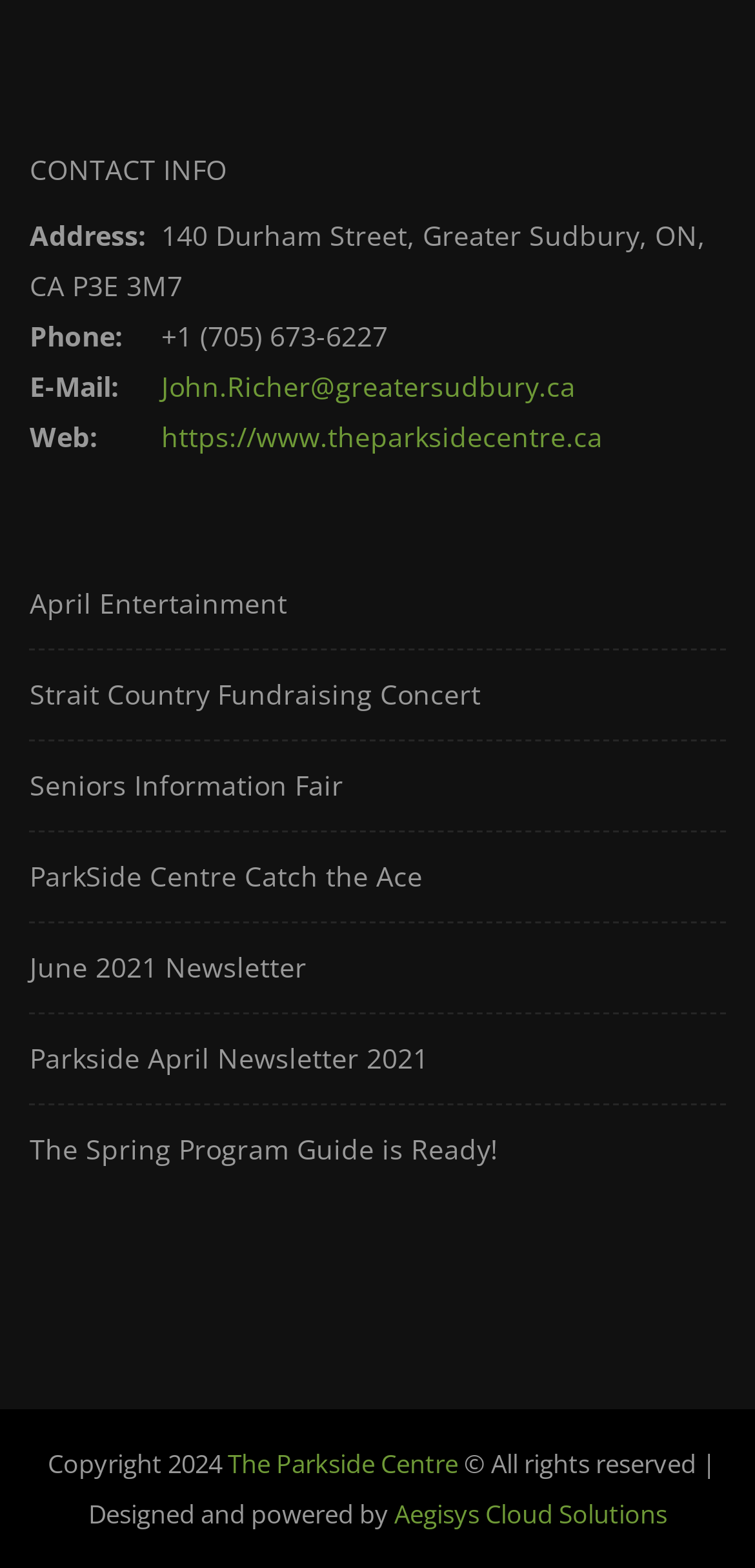Give a concise answer of one word or phrase to the question: 
How many links are there on the webpage?

9